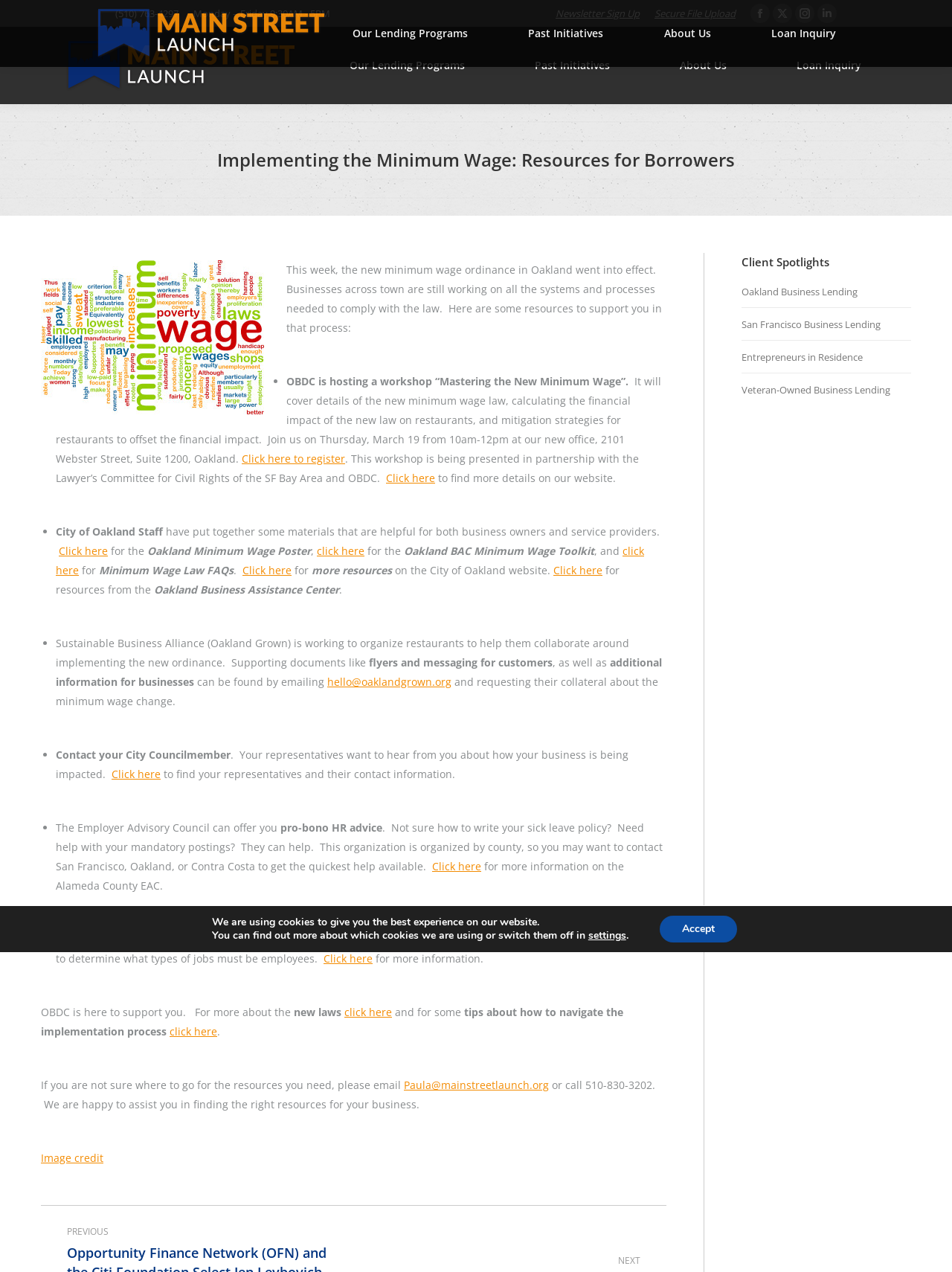Generate a comprehensive description of the webpage.

The webpage is about implementing the minimum wage ordinance in Oakland, providing resources for borrowers. At the top, there is a phone number and office hours, followed by links to newsletter sign-up, secure file upload, and social media pages. Below that, there is a main navigation menu with links to lending programs, past initiatives, about us, and loan inquiry.

The main content of the page is divided into sections, each with a list marker (•) and a brief description. The first section discusses an upcoming workshop on mastering the new minimum wage law, hosted by OBDC in partnership with the Lawyer's Committee for Civil Rights of the SF Bay Area. The workshop will cover details of the new law, calculating the financial impact, and mitigation strategies.

The next section provides resources from the City of Oakland Staff, including a minimum wage poster, toolkit, and FAQs. There are also links to more resources on the City of Oakland website.

The following section mentions the Sustainable Business Alliance (Oakland Grown), which is working to organize restaurants to help them collaborate around implementing the new ordinance. They offer supporting documents like flyers and messaging for customers.

The next section advises contacting your City Councilmember to share how your business is being impacted by the new minimum wage law. There is a link to find your representatives and their contact information.

The subsequent section discusses the Employer Advisory Council, which offers pro-bono HR advice, including help with writing sick leave policies and mandatory postings.

The final section provides a resource from the IRS to determine what types of jobs must be classified as employees or independent contractors.

At the bottom of the page, there is a statement from OBDC, expressing their support for borrowers and providing a link to learn more about the new laws.